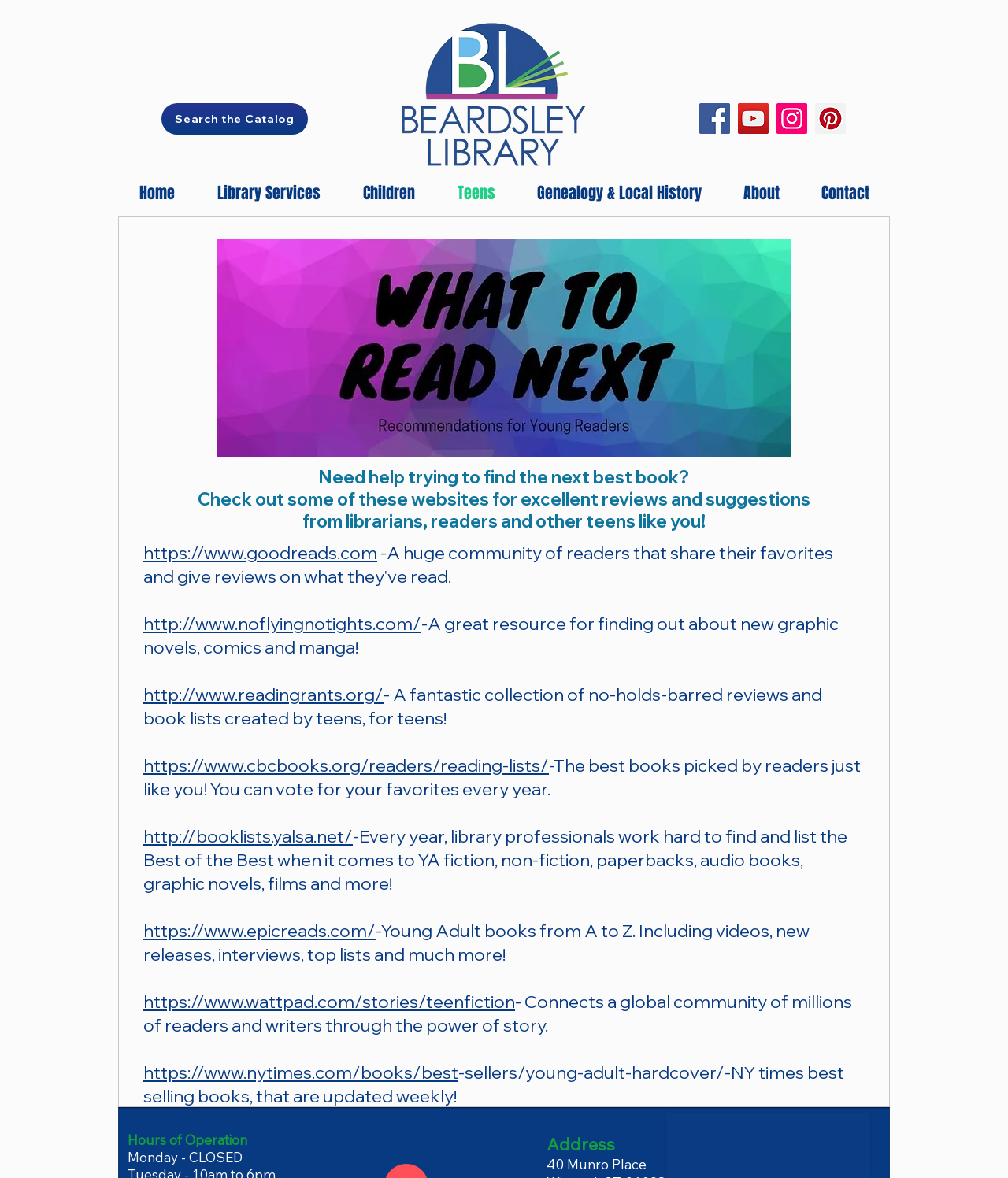Using the information in the image, could you please answer the following question in detail:
What is the purpose of the websites listed on the webpage?

I analyzed the content of the webpage and found a heading that says 'Need help trying to find the next best book? Check out some of these websites for excellent reviews and suggestions from librarians, readers and other teens like you!'. This indicates that the websites listed are for book reviews and suggestions.